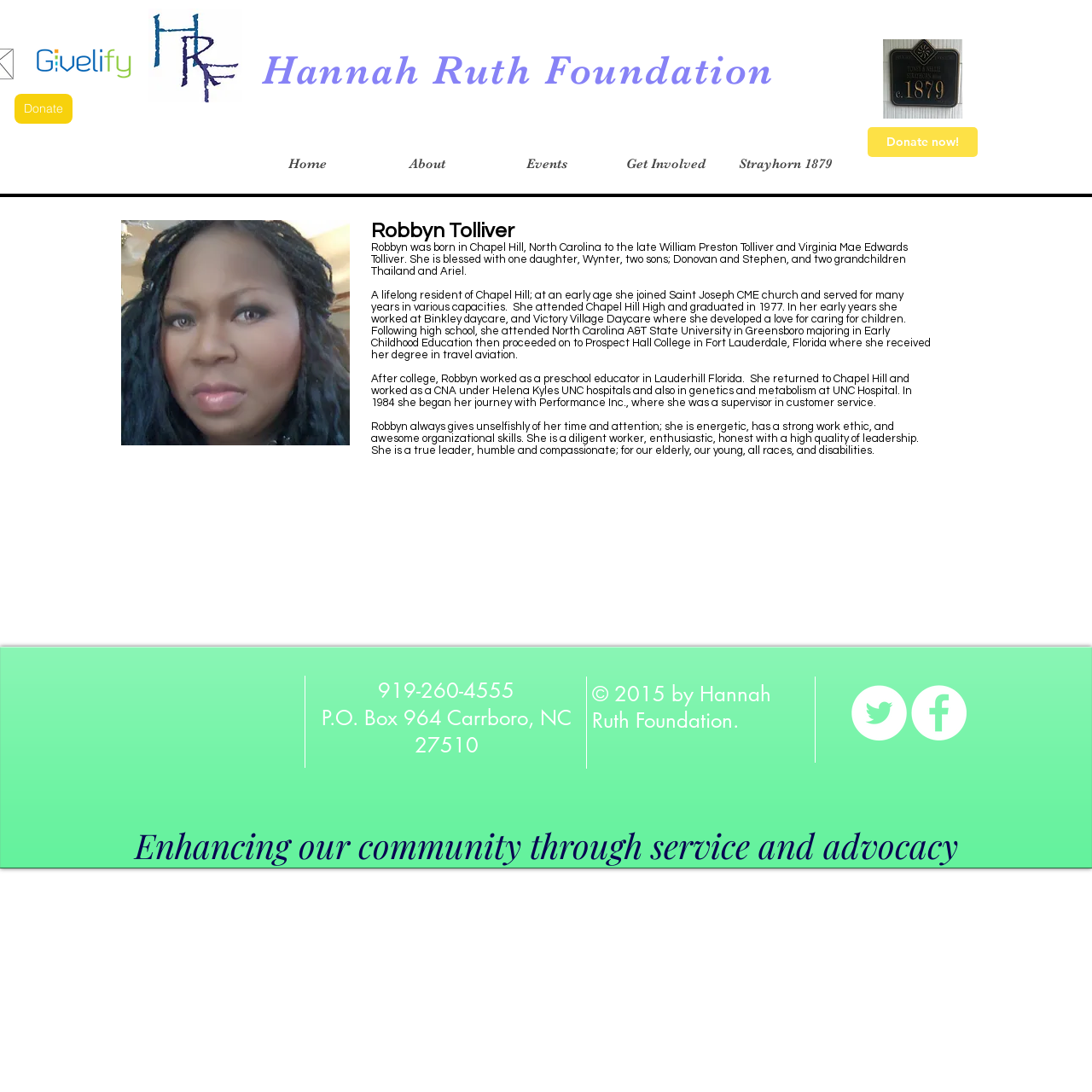Using the information in the image, give a detailed answer to the following question: What is the phone number of the foundation?

I found the answer by looking at the static text element with the phone number '919-260-4555' which is located in the content info section of the webpage.